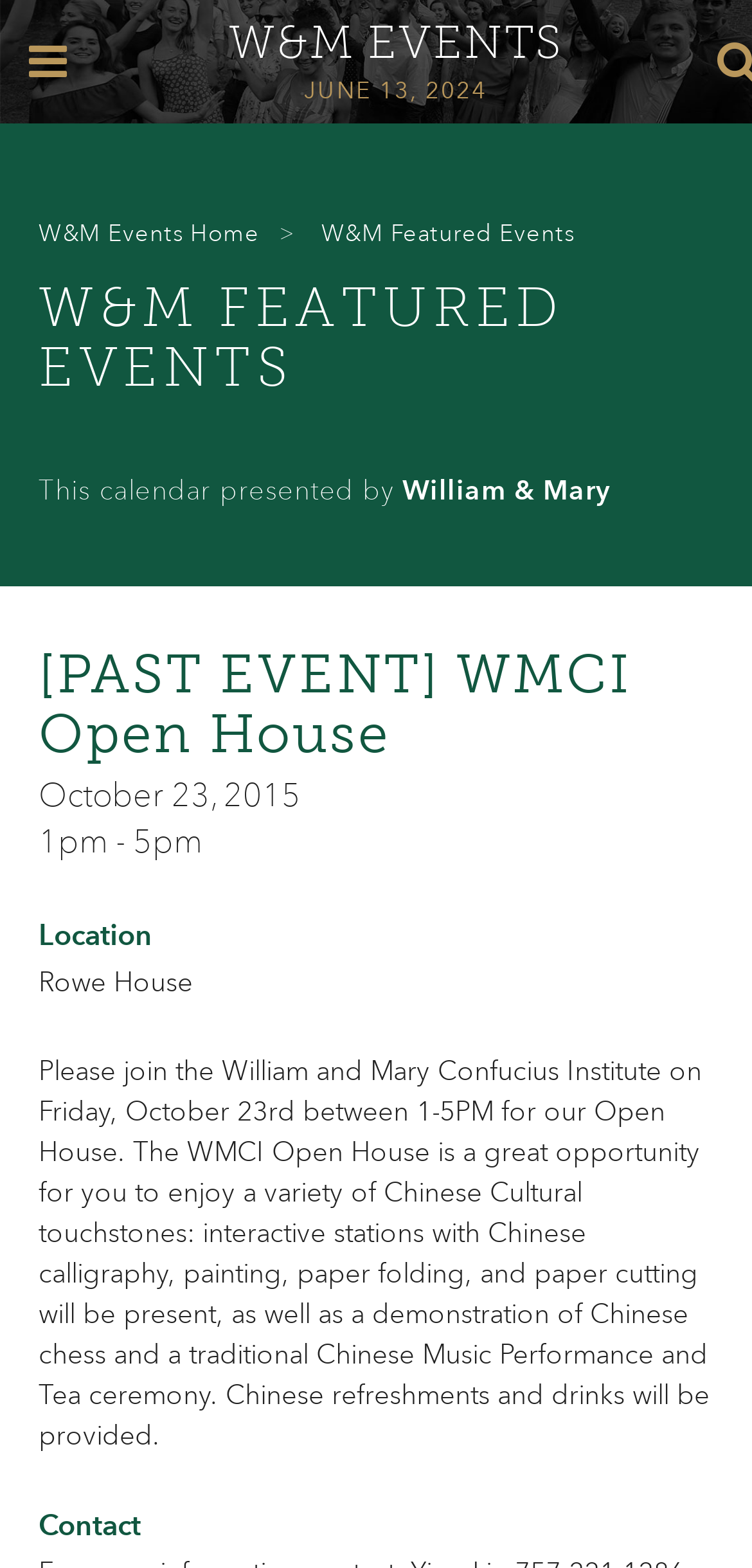What is the location of the WMCI Open House event?
Using the image as a reference, give an elaborate response to the question.

I found the location of the WMCI Open House event by looking at the static text element with the content 'Rowe House' which is located below the heading 'Location'.